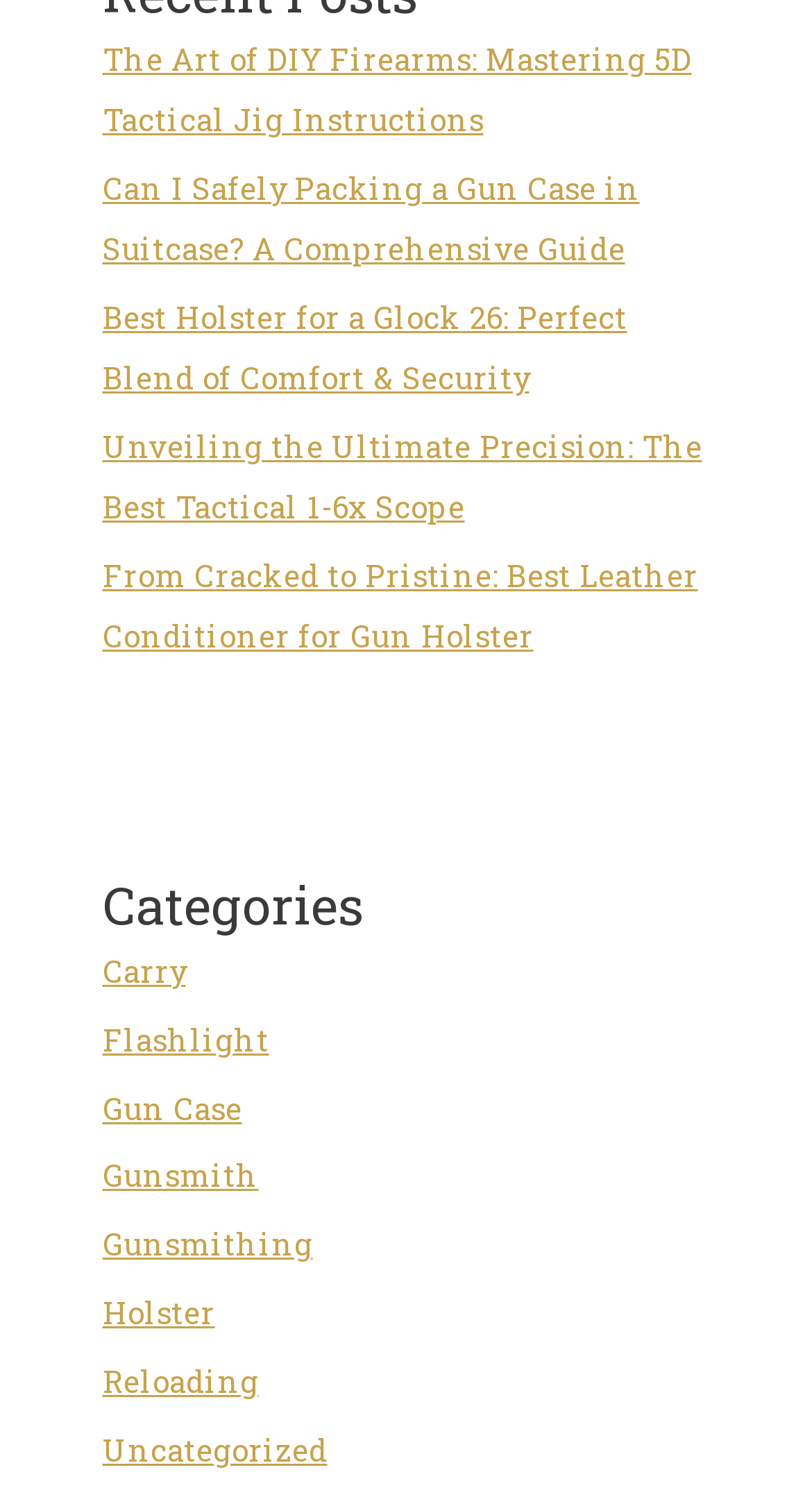Based on the element description, predict the bounding box coordinates (top-left x, top-left y, bottom-right x, bottom-right y) for the UI element in the screenshot: Gunsmith

[0.126, 0.777, 0.318, 0.804]